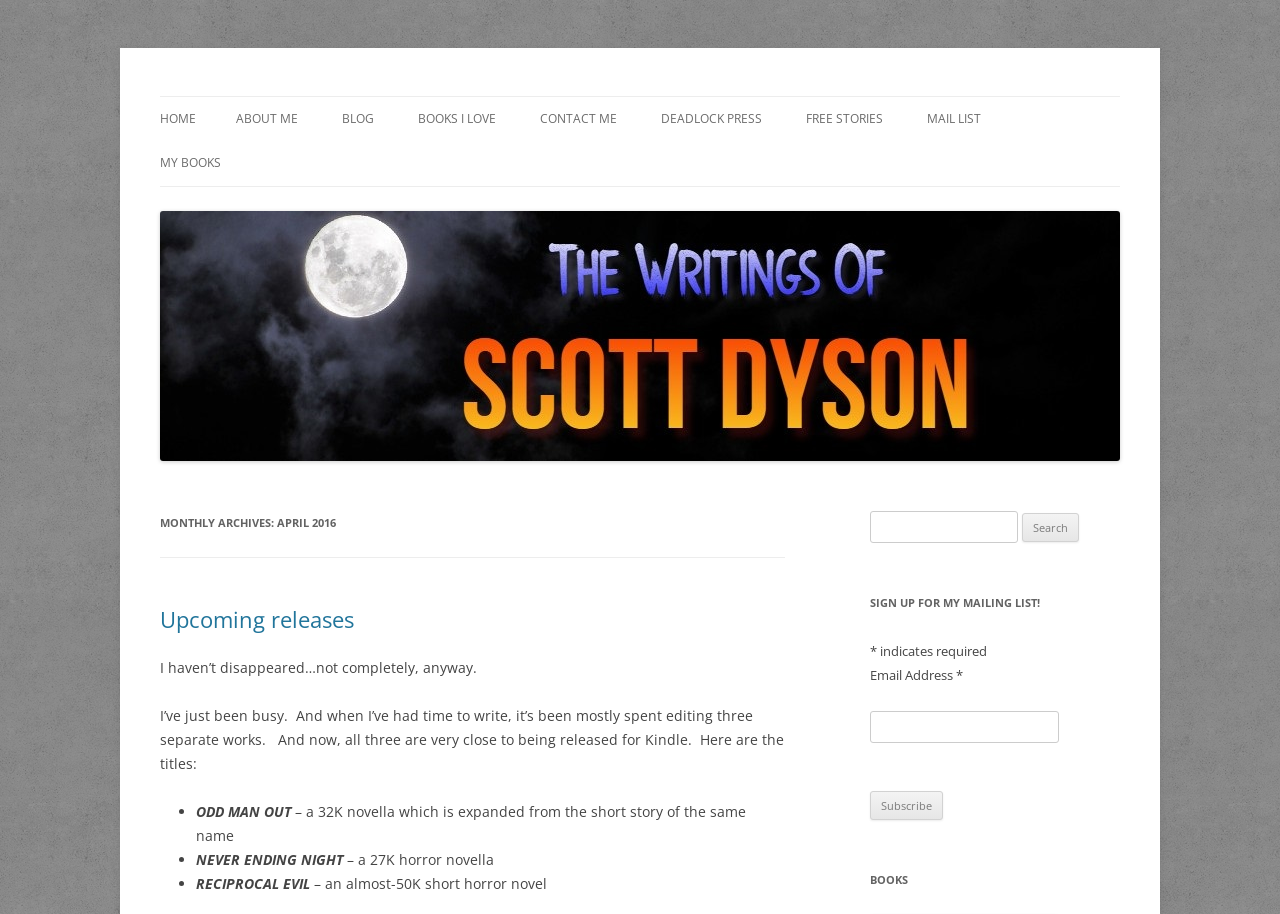Use one word or a short phrase to answer the question provided: 
How many links are in the navigation menu?

7